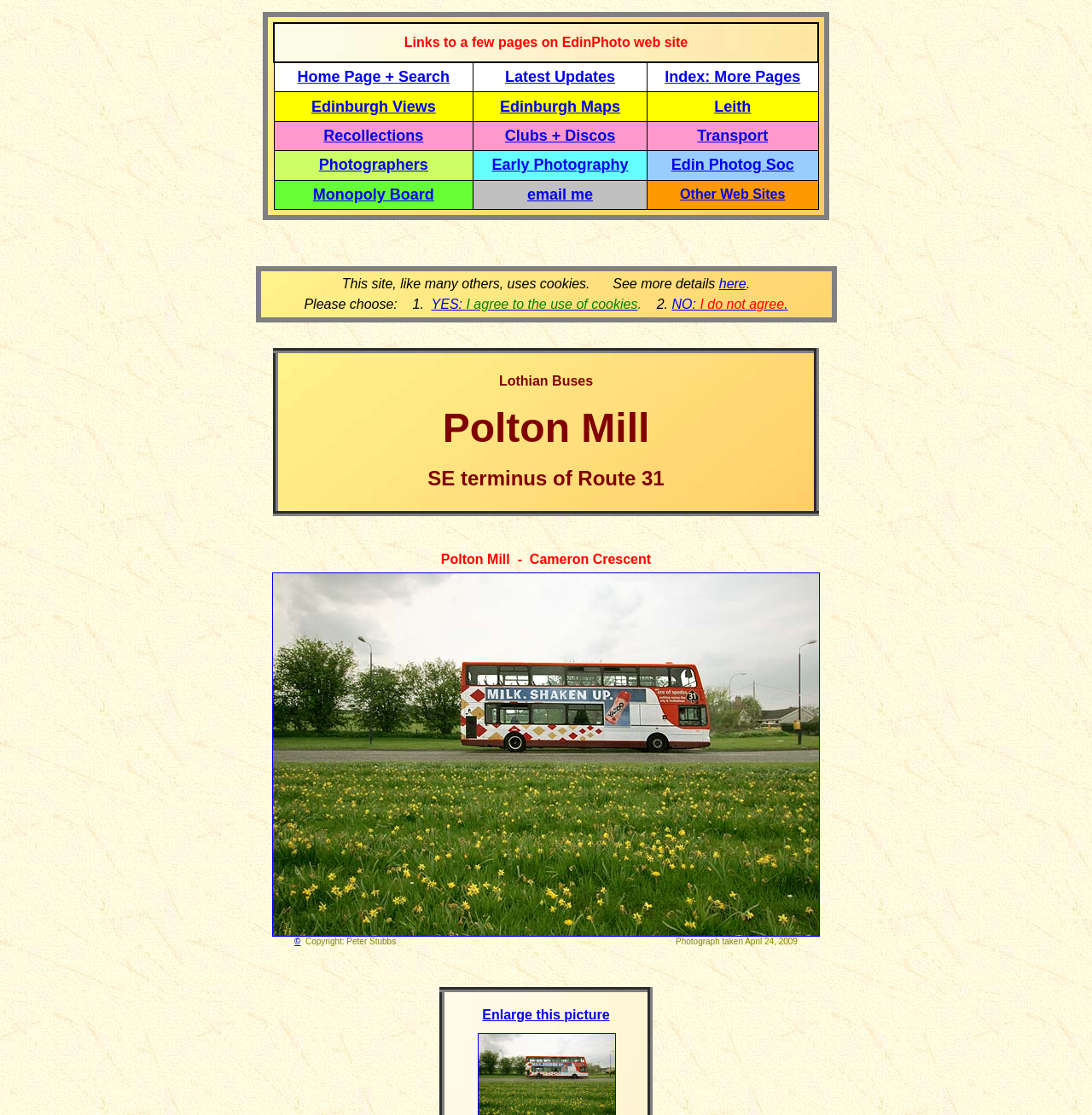Generate a thorough explanation of the webpage's elements.

This webpage is about Lothian Buses, specifically the Polton Mill SE terminus of Route 31. At the top, there is a notification about the use of cookies on the site, with options to agree or disagree. Below this, there is a table with links to various pages on the EdinPhoto website, including the home page, latest updates, and index of more pages. 

To the right of this table, there is a section with links to different categories, such as Edinburgh views, maps, and recollections. Further down, there is a table with more links, including ones to photographers, early photography, and the Edinburgh Photographic Society.

In the middle of the page, there is a heading that reads "Lothian Buses Polton Mill SE terminus of Route 31". Below this, there is a static text that says "Polton Mill - Cameron Crescent". 

At the bottom of the page, there is a link to the main page of Lothian Buses, as well as an image with the same title. There is also a copyright notice with the name Peter Stubbs, and a note about a photograph taken on April 24, 2009, with an option to enlarge the picture.